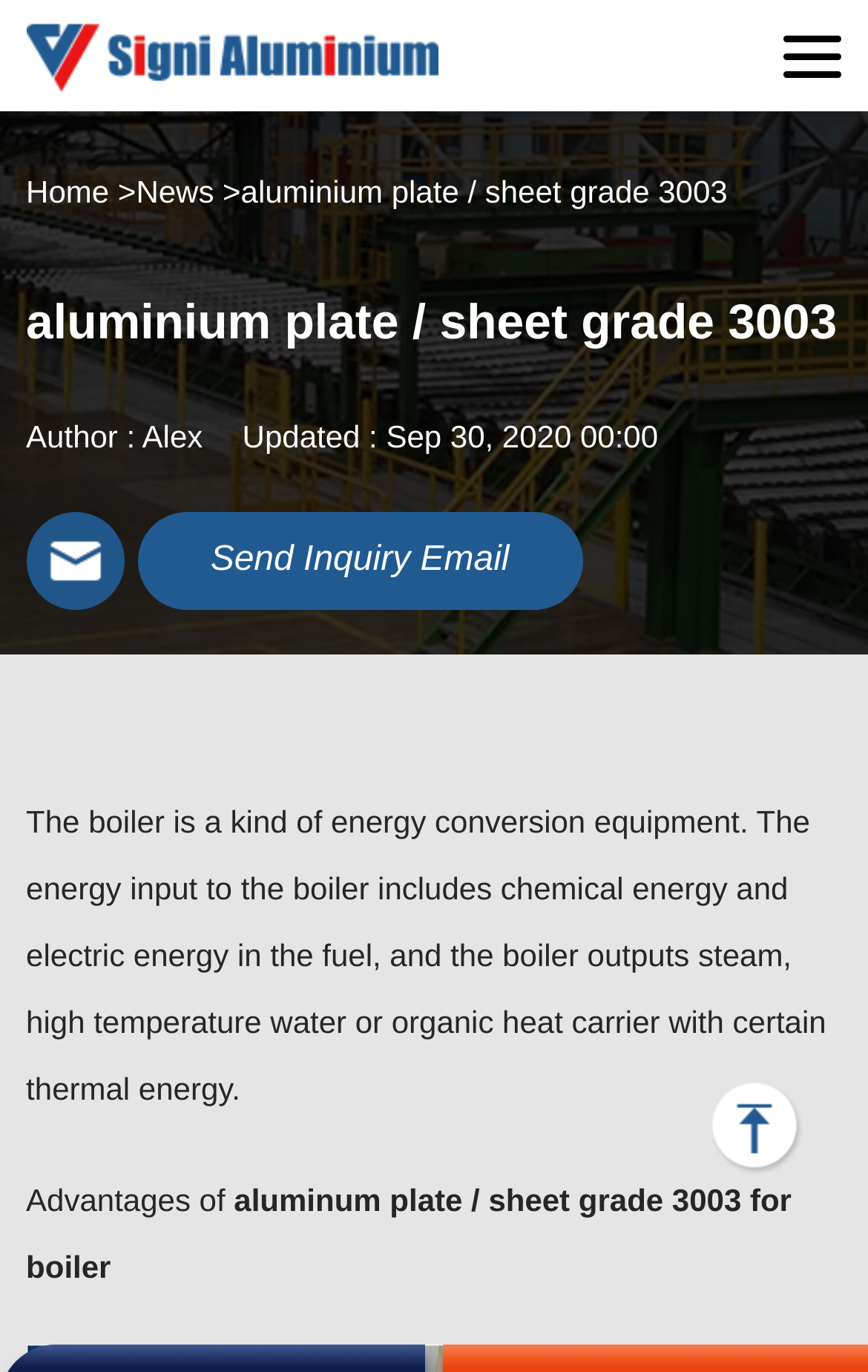Locate the bounding box of the UI element with the following description: "Send Inquiry Email".

[0.158, 0.373, 0.671, 0.445]